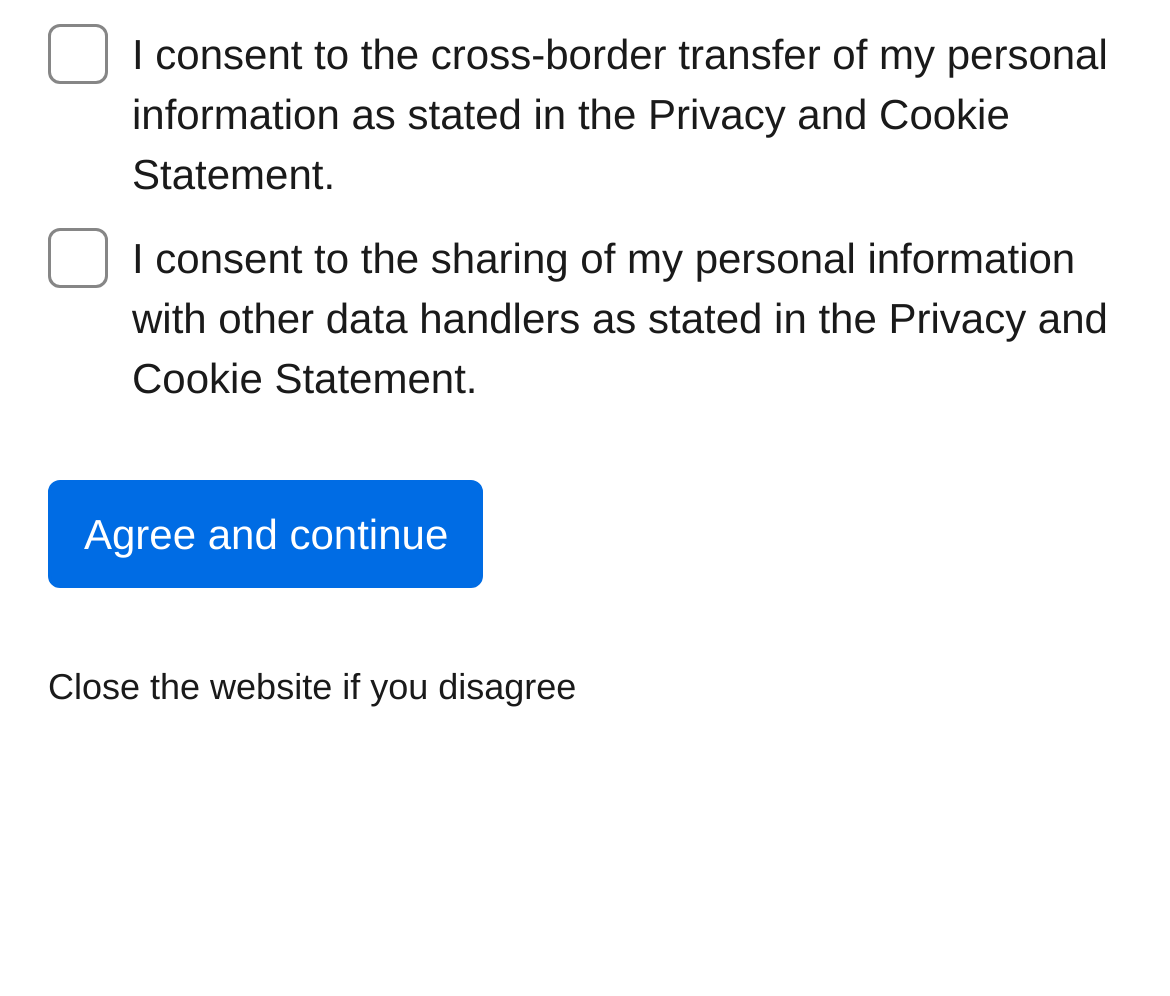Extract the bounding box coordinates of the UI element described by: "Agree and continue". The coordinates should include four float numbers ranging from 0 to 1, e.g., [left, top, right, bottom].

[0.041, 0.482, 0.414, 0.59]